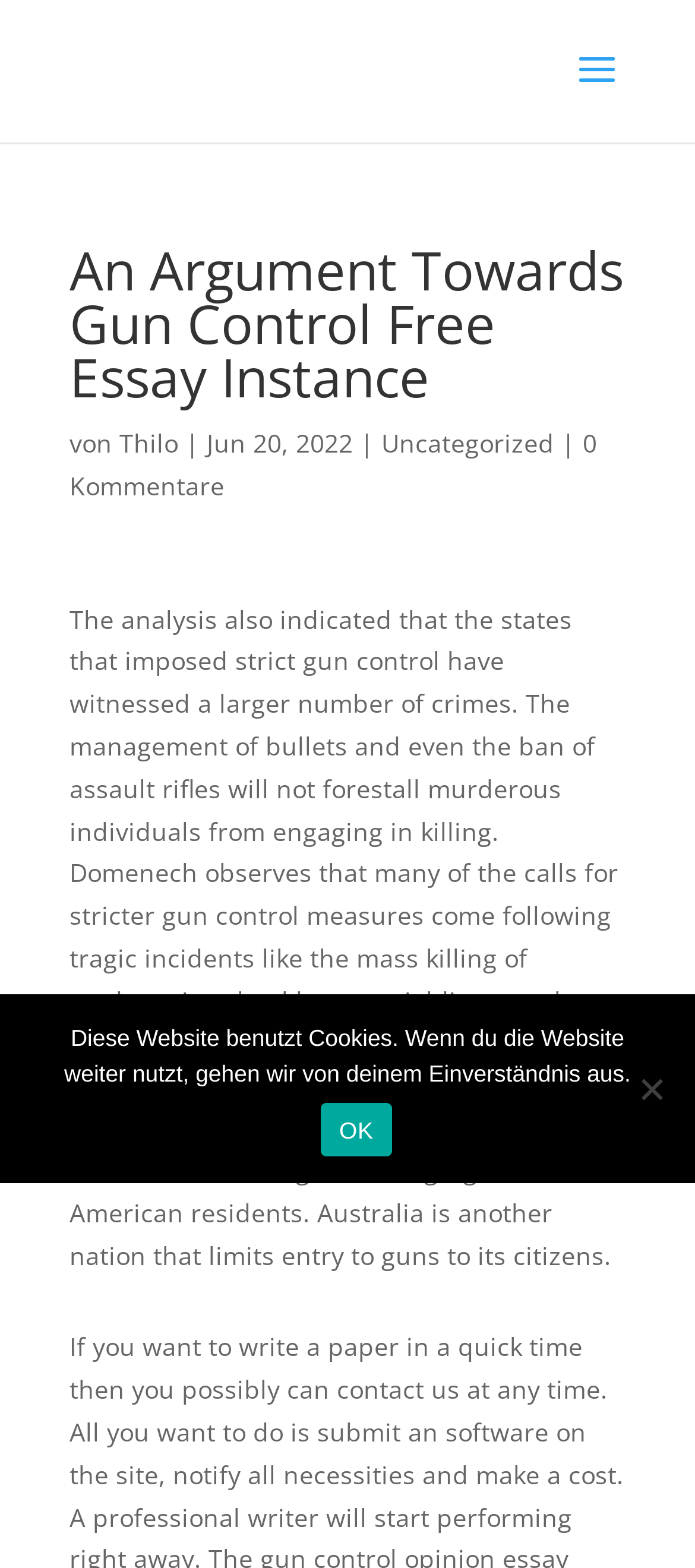Summarize the contents and layout of the webpage in detail.

The webpage appears to be a blog post or an article about gun control, with the title "An Argument Towards Gun Control Free Essay Instance" prominently displayed at the top. Below the title, there is a section with the author's name, "Thilo", and the date "Jun 20, 2022". 

To the right of the author's section, there is a link to the category "Uncategorized" and another link to "0 Kommentare", which suggests that there are no comments on the post. 

The main content of the article is a long paragraph that discusses the effectiveness of gun control measures, citing examples from the United States and Australia. The text is positioned in the middle of the page, spanning almost the entire width.

At the bottom of the page, there is a cookie notice dialog box that informs users about the website's use of cookies. The dialog box contains a message in German, which translates to "This website uses cookies. If you continue to use the website, we assume your consent." There are two buttons, "OK" and "Nein" (meaning "No" in German), allowing users to accept or decline the use of cookies.